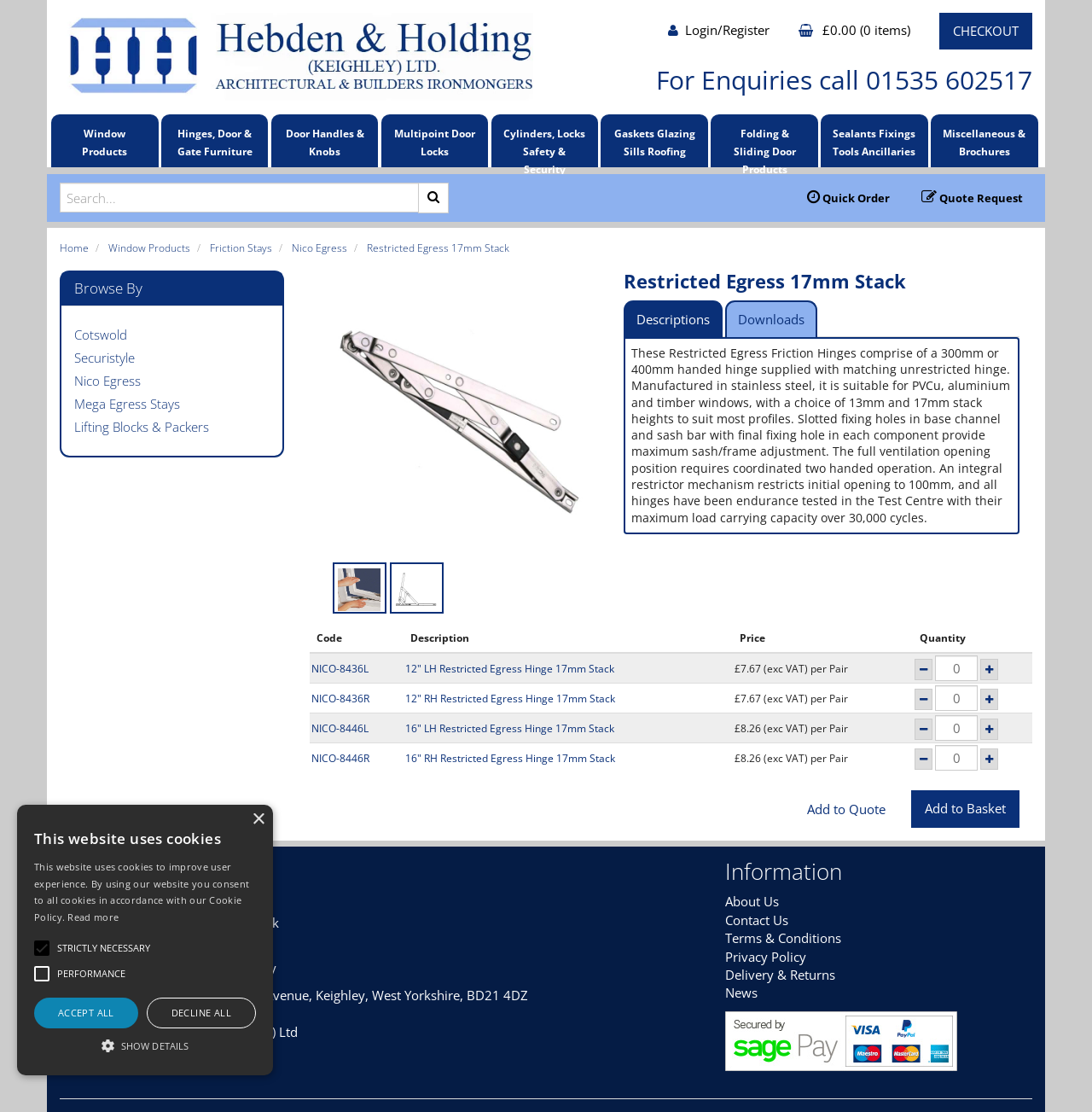How many handed operation is required for full ventilation opening position?
Answer the question with a detailed and thorough explanation.

I found the answer by reading the static text that describes the Restricted Egress Friction Hinges. It states that the full ventilation opening position requires coordinated two handed operation.